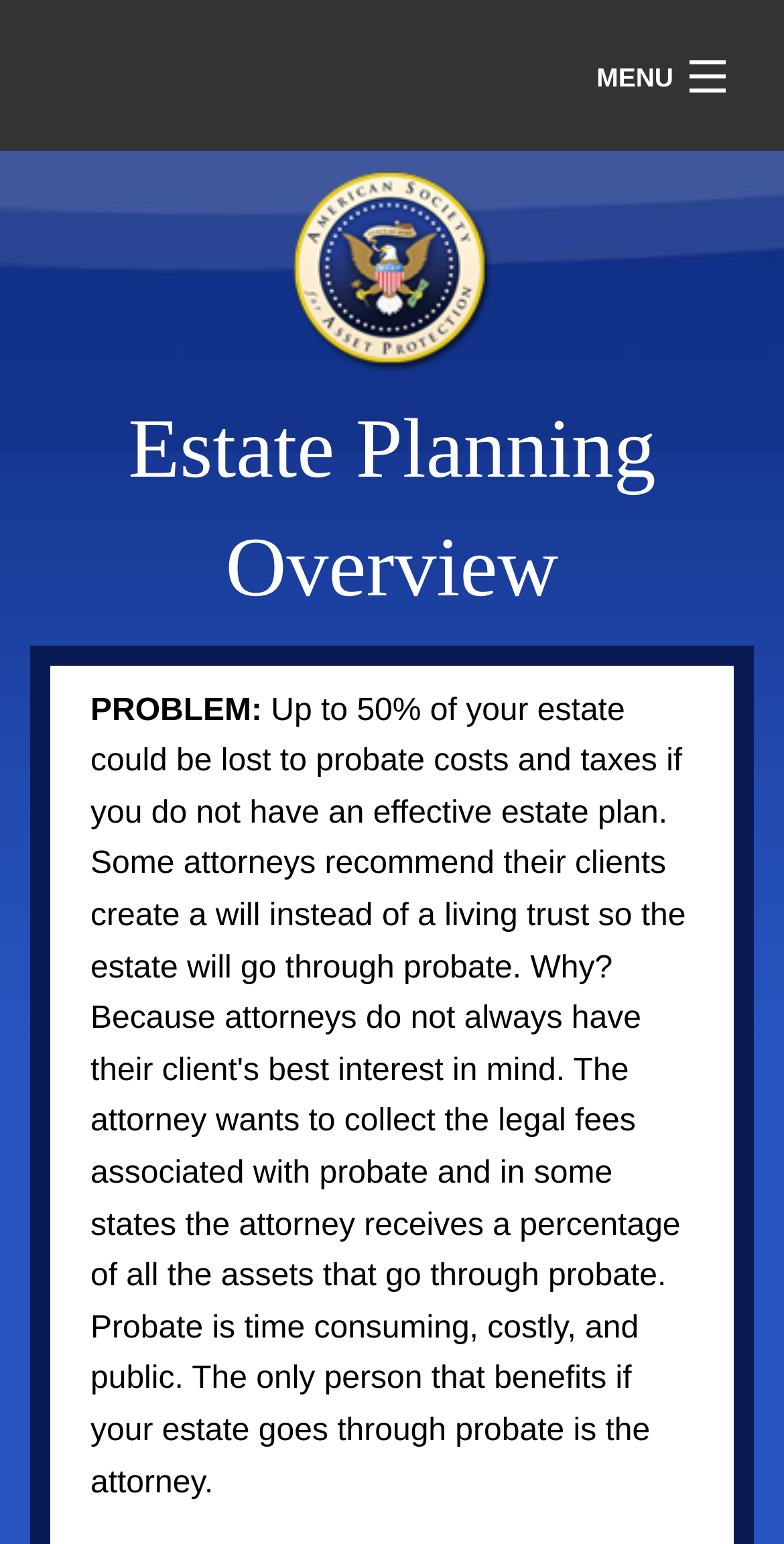Provide the bounding box coordinates in the format (top-left x, top-left y, bottom-right x, bottom-right y). All values are floating point numbers between 0 and 1. Determine the bounding box coordinate of the UI element described as: Login

[0.077, 0.642, 0.923, 0.678]